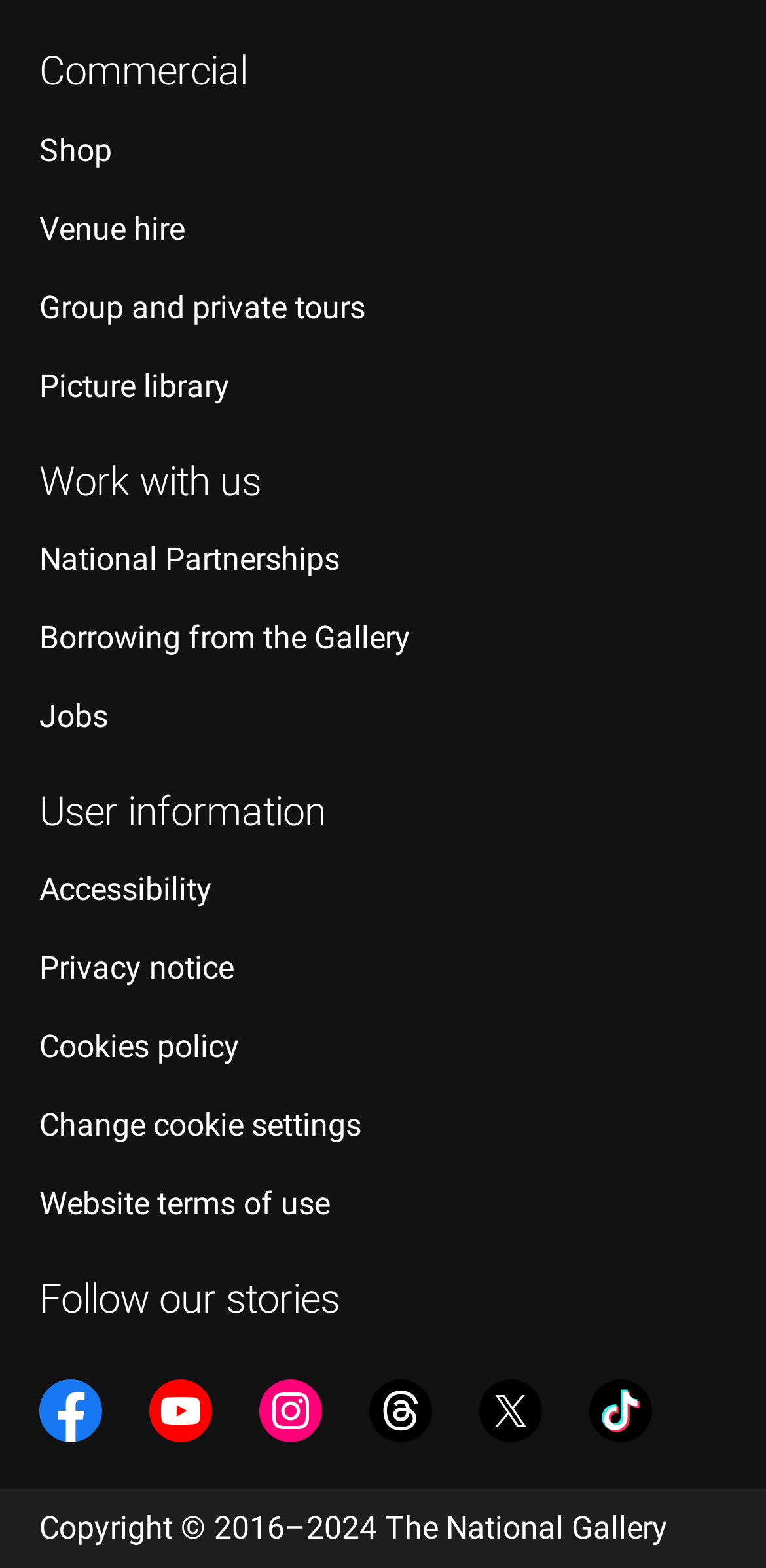Given the following UI element description: "alt="YouTube"", find the bounding box coordinates in the webpage screenshot.

[0.195, 0.879, 0.277, 0.919]